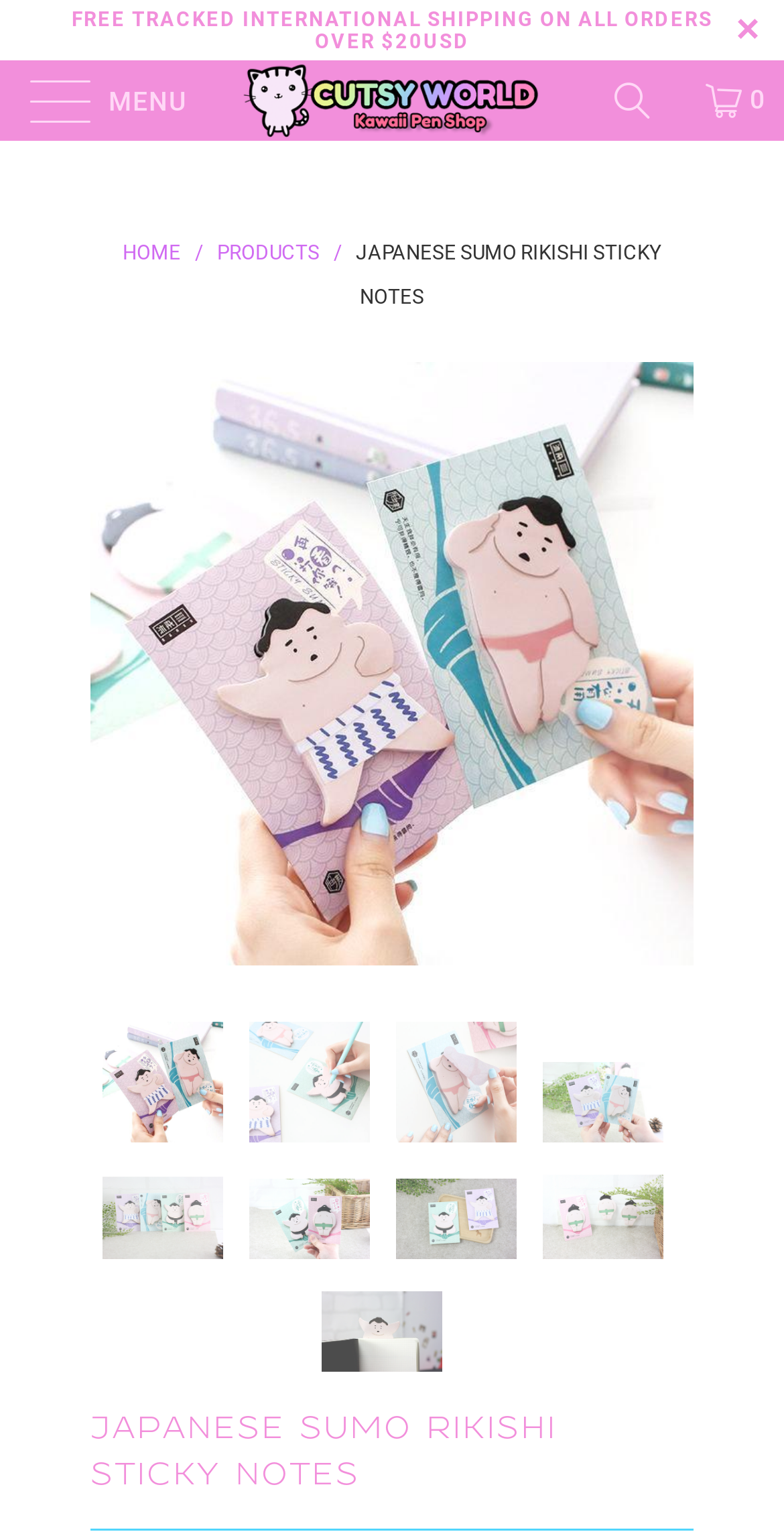Determine the bounding box coordinates of the area to click in order to meet this instruction: "Click on the 'previous' button".

[0.113, 0.235, 0.215, 0.627]